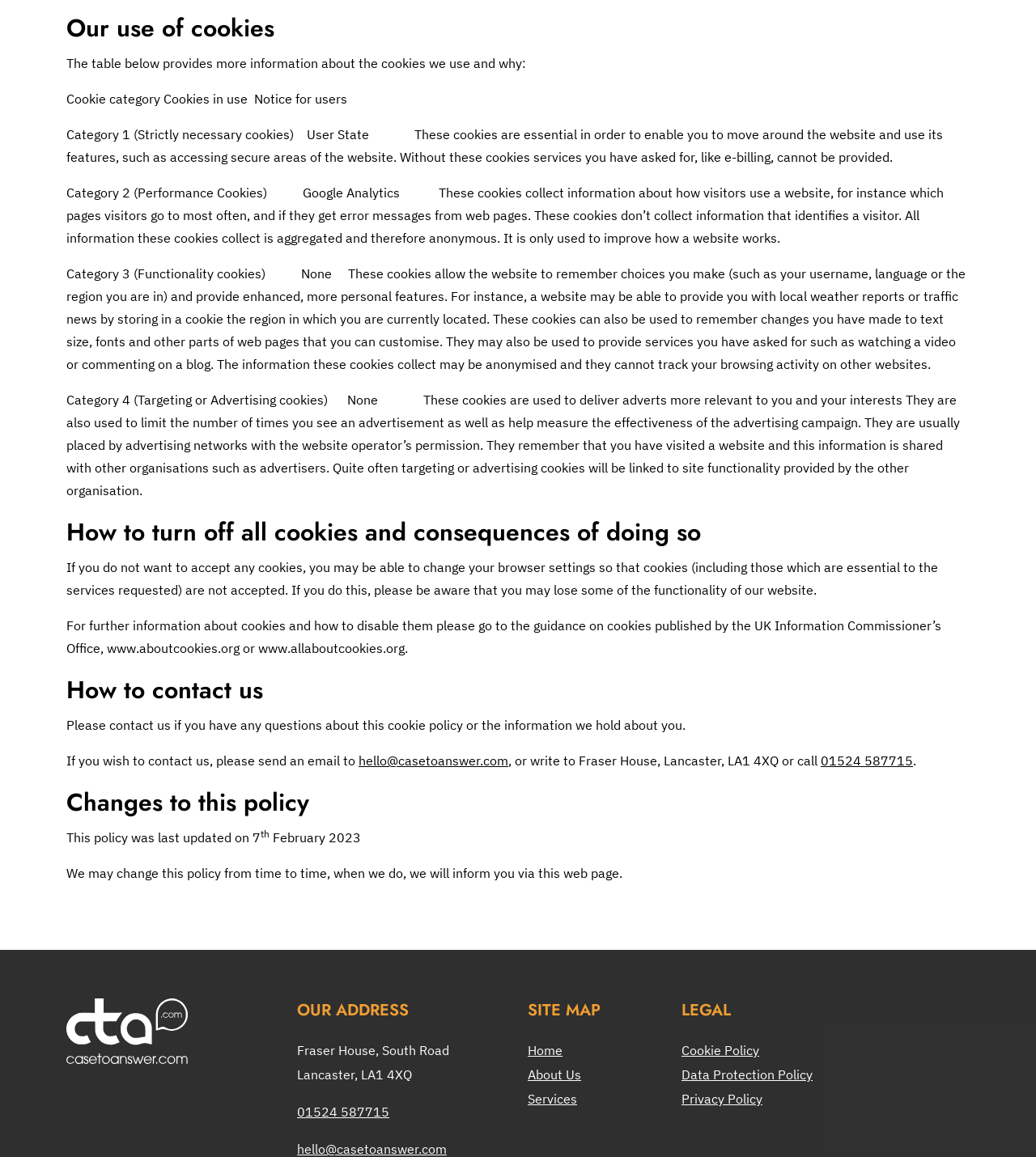Locate the bounding box coordinates of the clickable region necessary to complete the following instruction: "View Cookie Policy". Provide the coordinates in the format of four float numbers between 0 and 1, i.e., [left, top, right, bottom].

[0.658, 0.901, 0.733, 0.915]